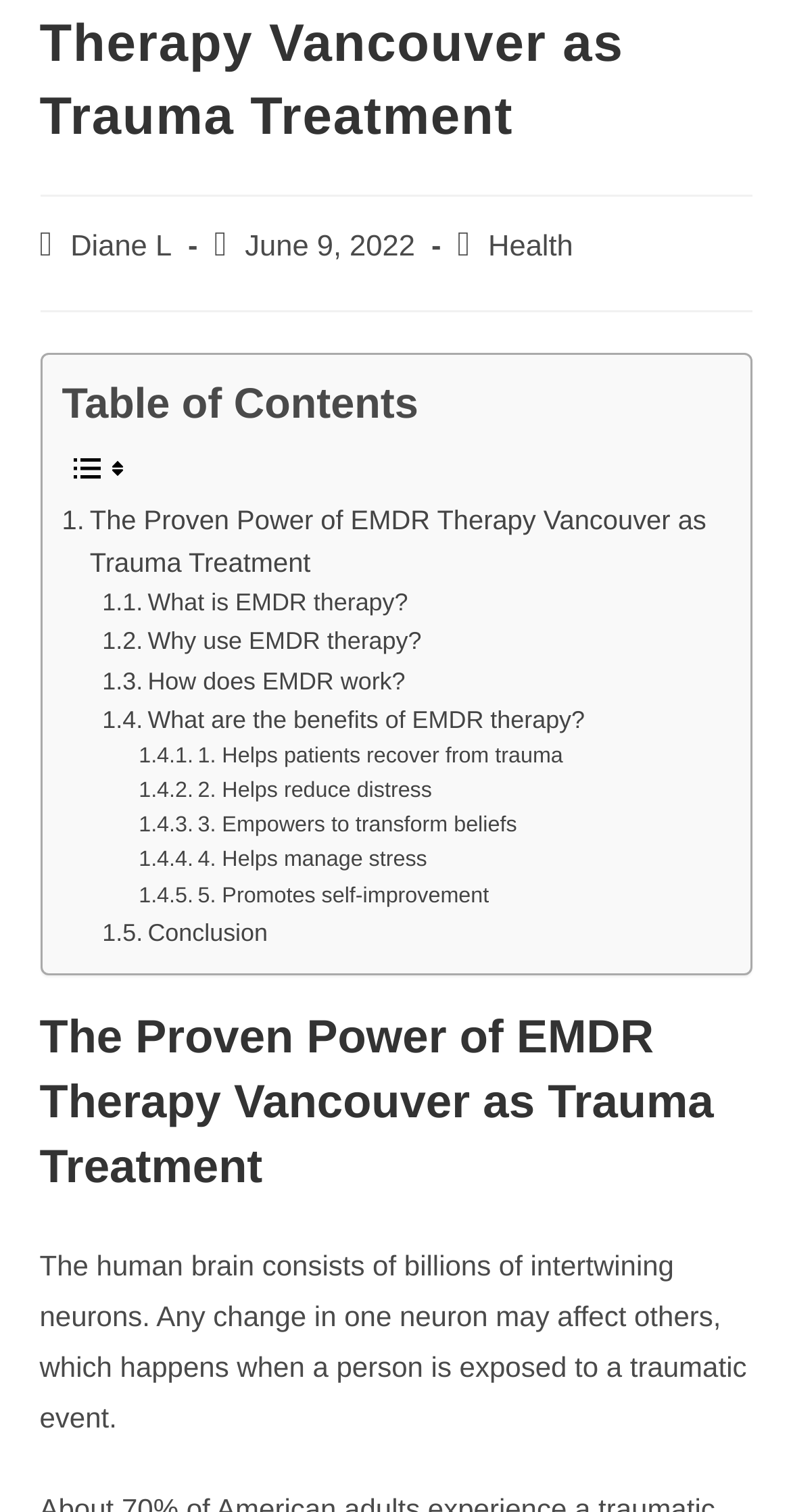What is the date of the post?
Refer to the screenshot and respond with a concise word or phrase.

June 9, 2022